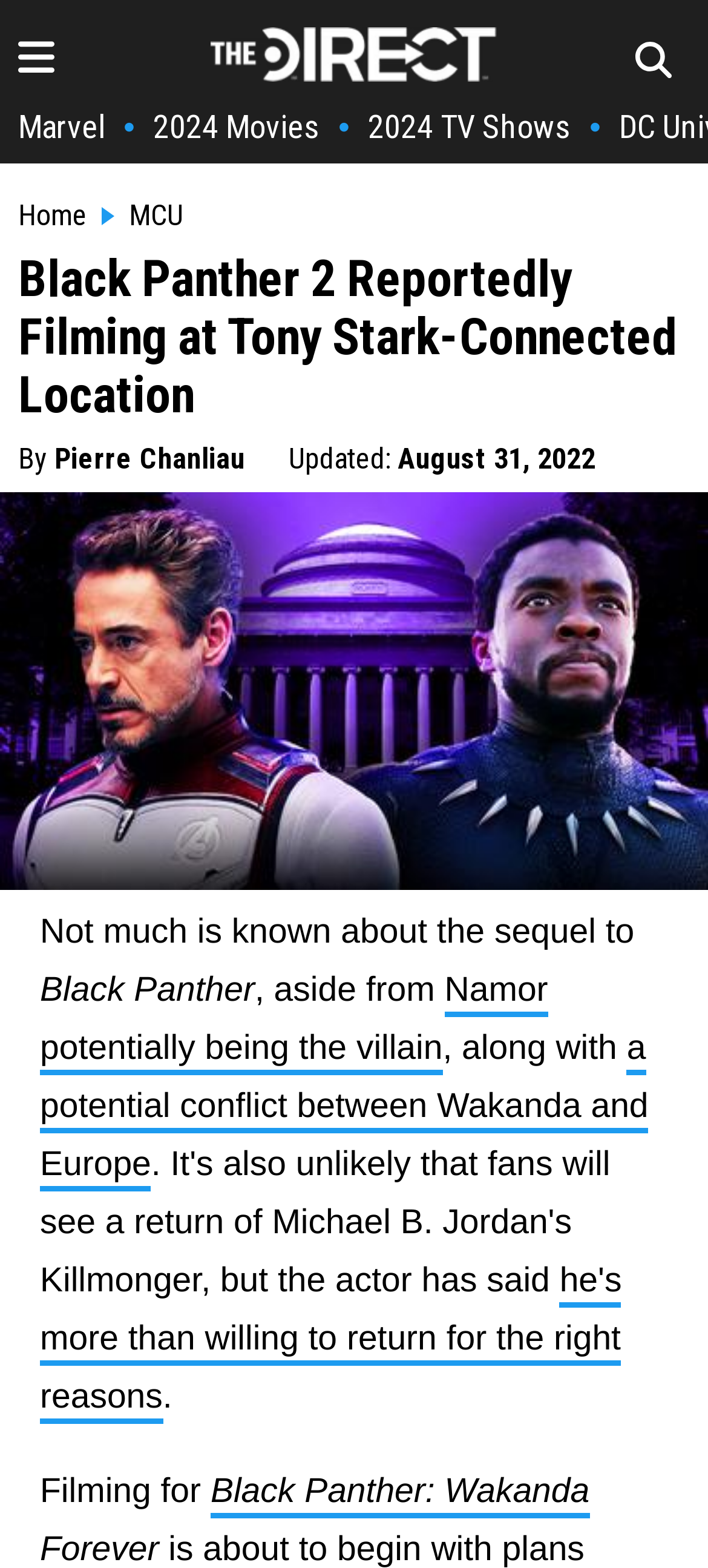Offer an in-depth caption of the entire webpage.

The webpage is about a news report on the filming of Black Panther 2, specifically at the Massachusetts Institute of Technology (MIT). At the top left of the page, there is a small image, and next to it, a link to "The Direct Homepage" with the website's logo. On the top right, there is another small image. Below these, there are links to "Marvel", "2024 Movies", and "2024 TV Shows", separated by a bullet point.

The main heading of the article, "Black Panther 2 Reportedly Filming at Tony Stark-Connected Location", is centered at the top of the page. Below the heading, the author's name, "Pierre Chanliau", is mentioned, along with the updated date, "August 31, 2022".

The main content of the article is accompanied by a large image, taking up most of the page, which appears to be related to MIT, Iron Man, and Black Panther. The text describes the limited information available about the Black Panther 2 sequel, including rumors about Namor being the villain and a potential conflict between Wakanda and Europe. There are also quotes from an interview, mentioning the possibility of returning for the right reasons.

At the bottom of the page, the article continues to discuss the filming of Black Panther 2, with a brief mention of the location.